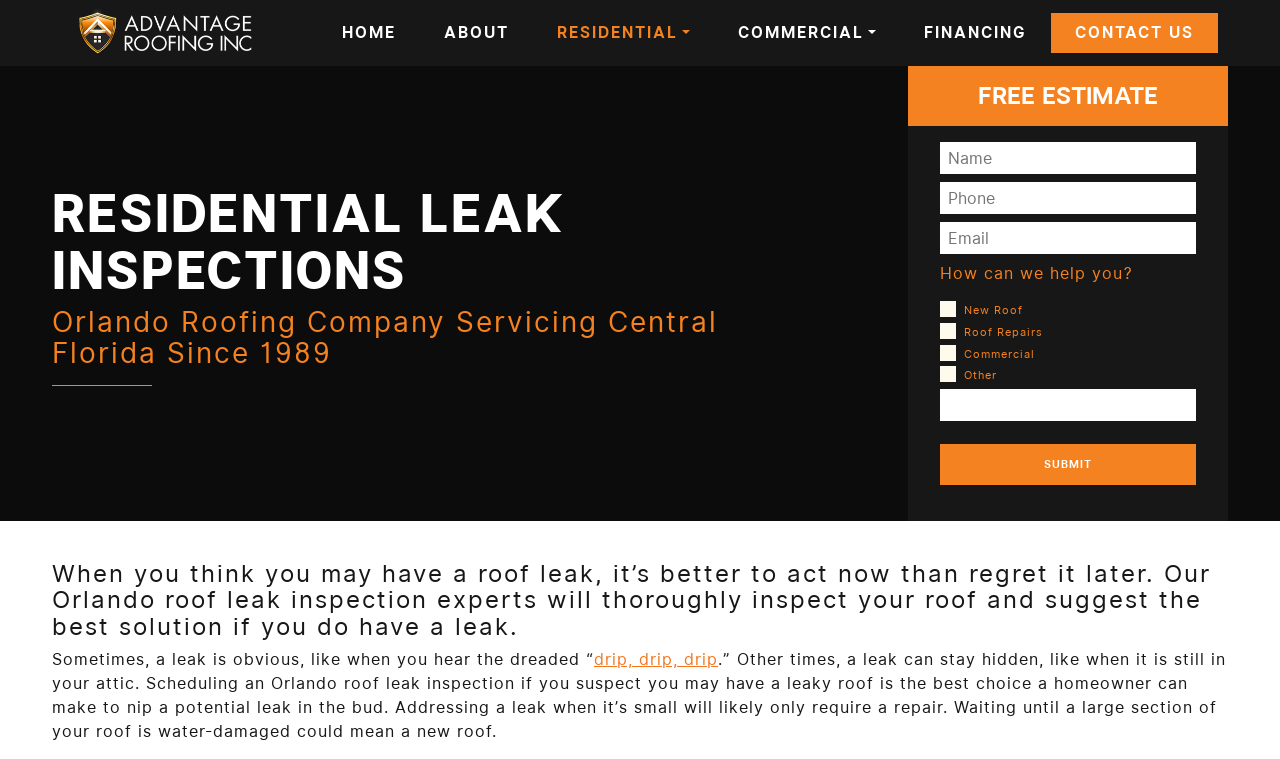Explain the webpage's design and content in an elaborate manner.

The webpage is about Orlando roof leak inspection services provided by Advantage Roofing. At the top, there is a logo image on the left and a navigation menu with links to HOME, ABOUT, RESIDENTIAL, COMMERCIAL, FINANCING, and CONTACT US on the right. 

Below the navigation menu, there is a heading that reads "RESIDENTIAL LEAK INSPECTIONS" followed by a brief description of the company, "Orlando Roofing Company Servicing Central Florida Since 1989". 

On the right side of the page, there is a form to request a free estimate, with input fields for name, phone number, and email, as well as a dropdown menu to select the type of service needed, such as New Roof, Roof Repairs, Commercial, or Other. 

The main content of the page starts with a heading that explains the importance of acting quickly when suspecting a roof leak. The text describes the consequences of delaying roof leak inspections and repairs, and how the company's experts can help homeowners address potential leaks. There is also a link to "drip, drip, drip" within the text, which may be a playful way to emphasize the sound of a leaky roof.